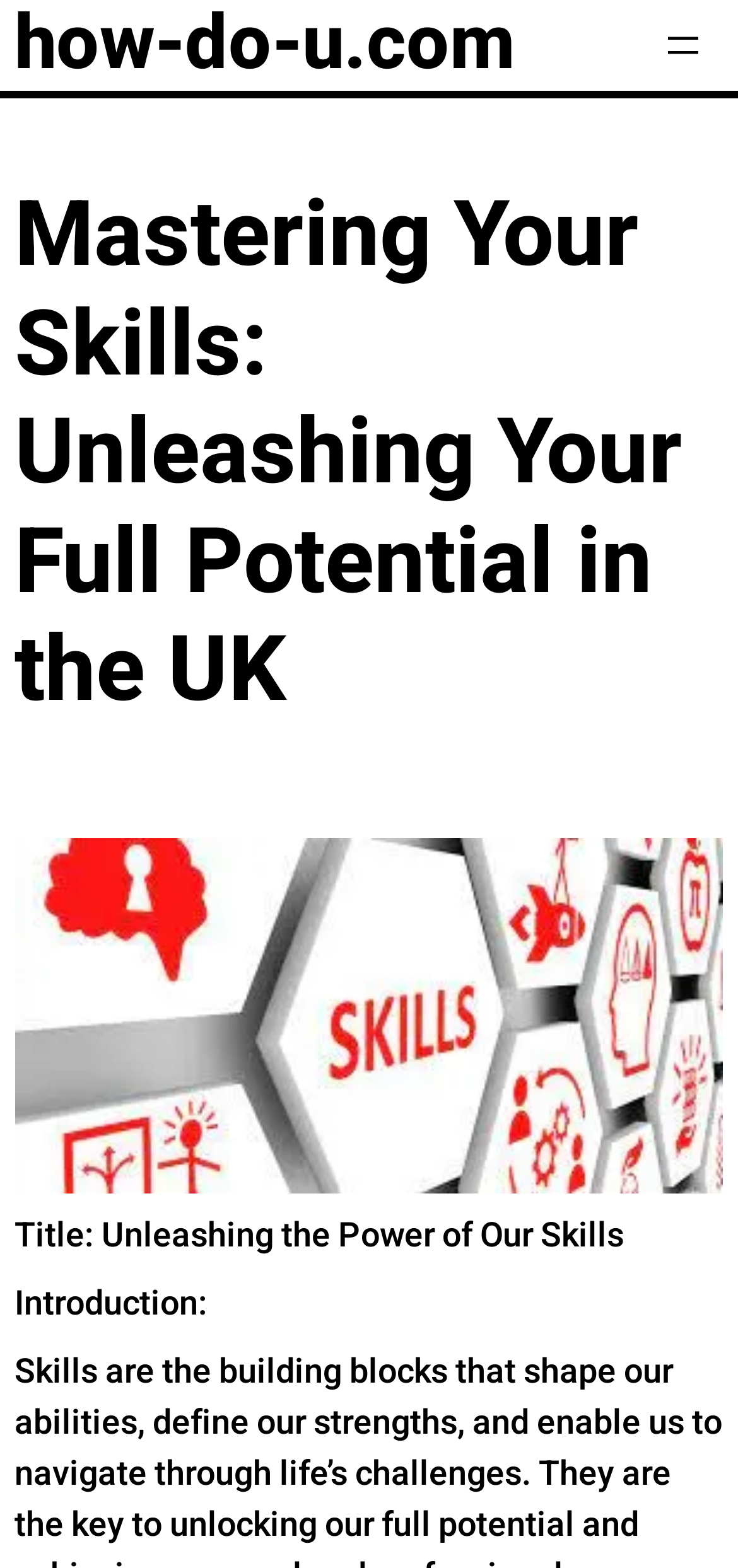Describe in detail what you see on the webpage.

The webpage is about mastering skills and unleashing one's full potential in the UK. At the top left, there is a heading that reads "how-do-u.com", which is likely the website's title. To the right of this heading, there is a navigation menu labeled "primary-menu" with a button to open it. 

Below the navigation menu, there is a horizontal separator line that spans the entire width of the page. 

Underneath the separator, there is a prominent heading that reads "Mastering Your Skills: Unleashing Your Full Potential in the UK", which takes up a significant portion of the page. Below this heading, there is a large figure that contains an image related to "your skills". 

Further down, there are two blocks of text. The first one reads "Title: Unleashing the Power of Our Skills", and the second one reads "Introduction:". The introduction text is likely the start of a paragraph that discusses the importance of skills in shaping our abilities and navigating life's challenges.